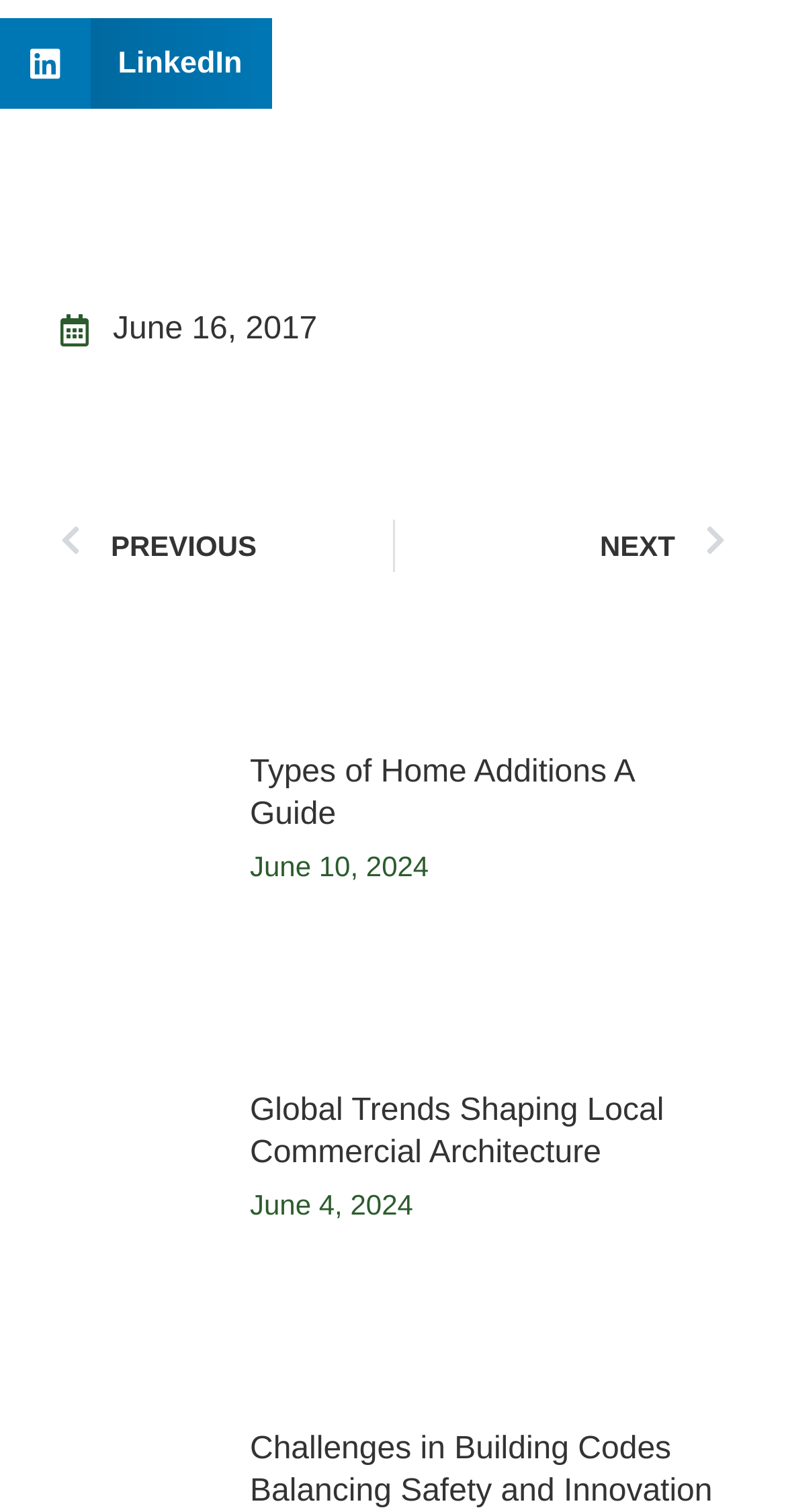Can you specify the bounding box coordinates of the area that needs to be clicked to fulfill the following instruction: "Type reason for contact or questions"?

None